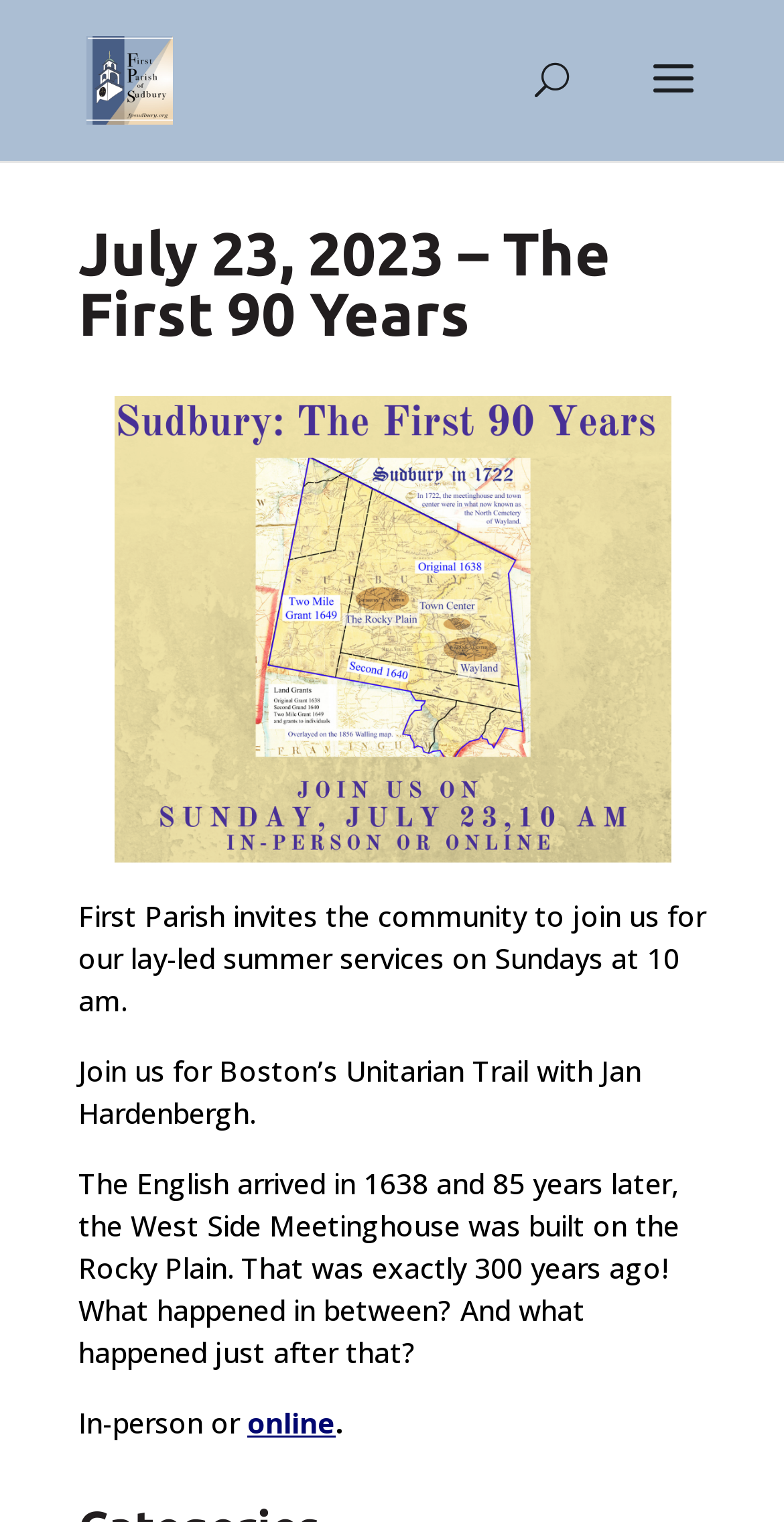Given the element description alt="First Parish of Sudbury", specify the bounding box coordinates of the corresponding UI element in the format (top-left x, top-left y, bottom-right x, bottom-right y). All values must be between 0 and 1.

[0.11, 0.038, 0.221, 0.063]